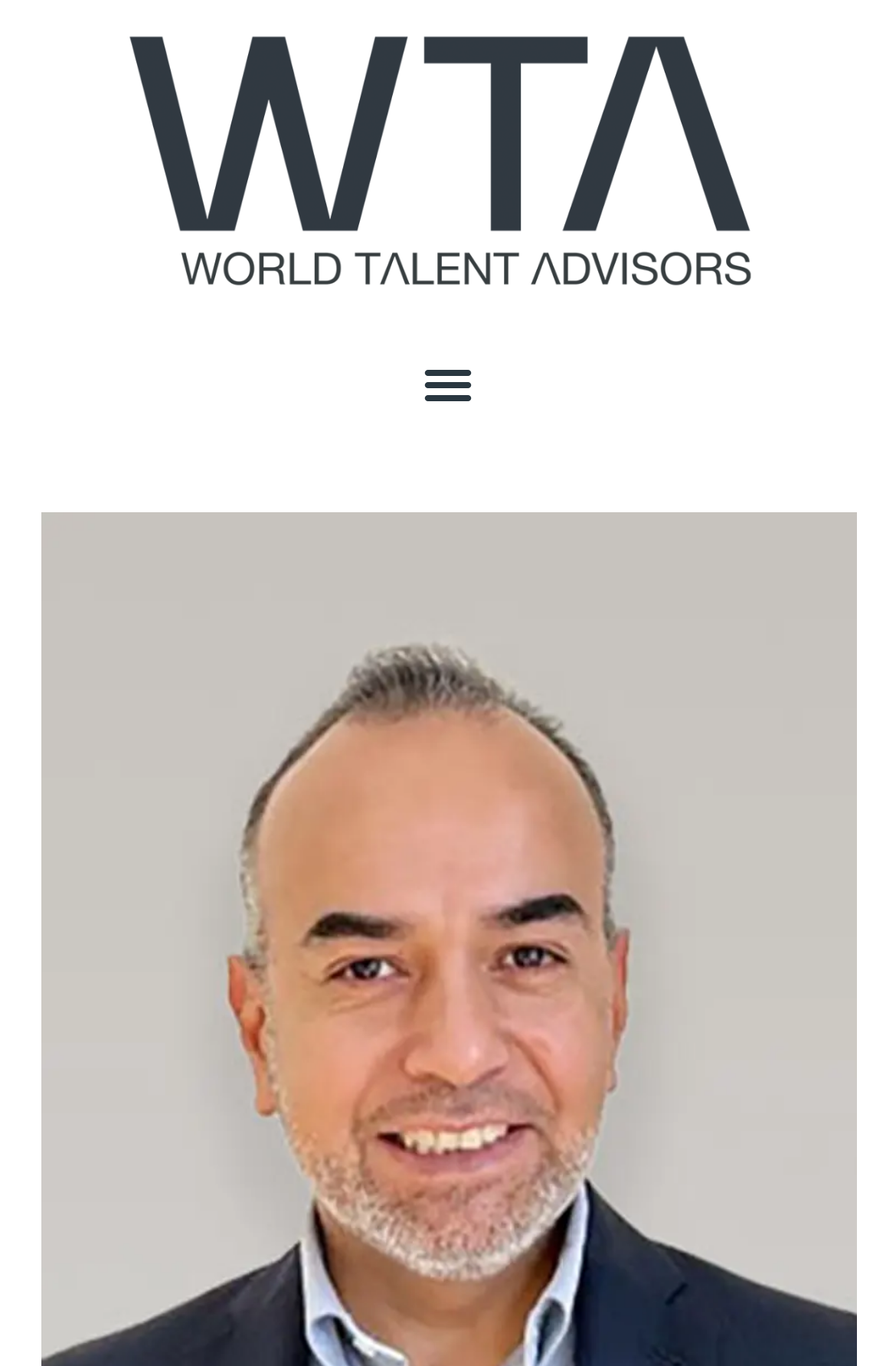Please find and report the primary heading text from the webpage.

RAÚL TOSCANO – Partner